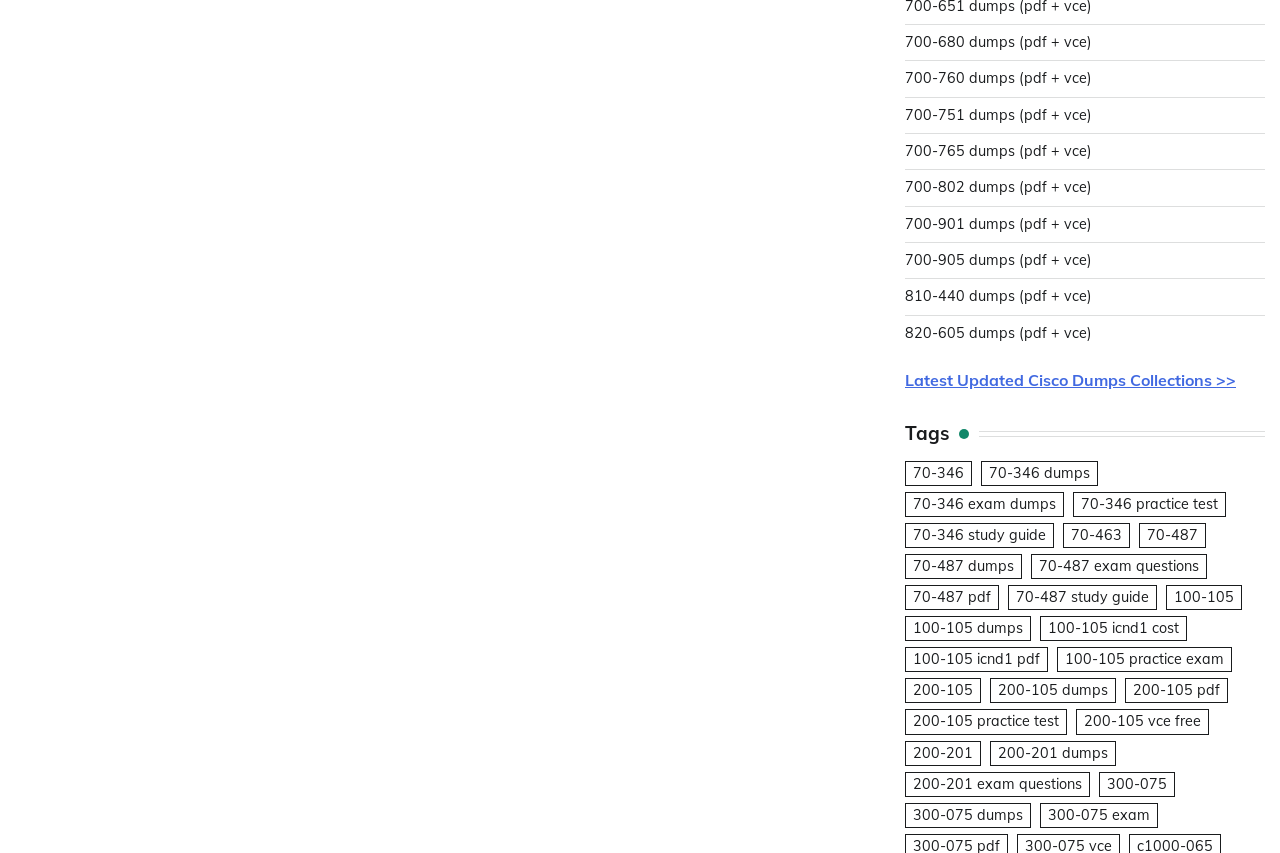Find the bounding box coordinates for the HTML element described as: "200-105 pdf". The coordinates should consist of four float values between 0 and 1, i.e., [left, top, right, bottom].

[0.879, 0.796, 0.959, 0.825]